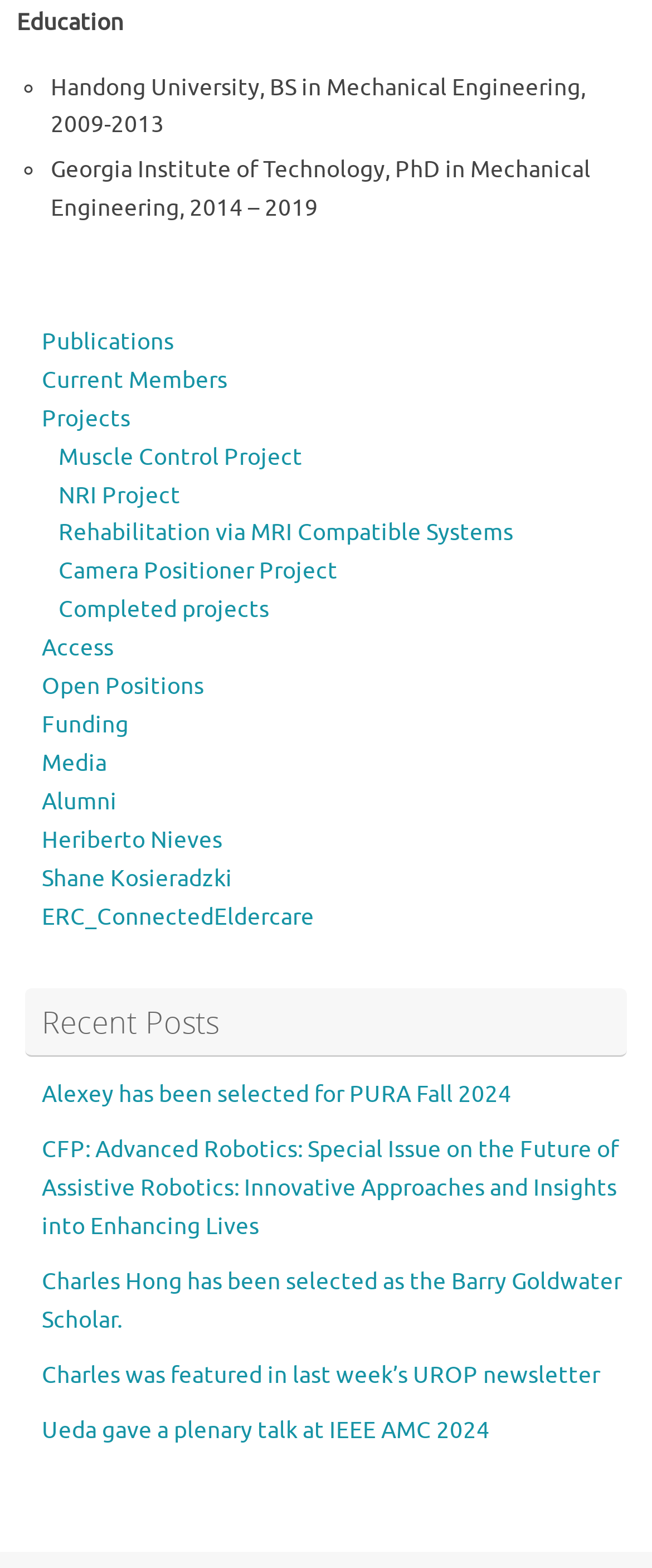Identify the bounding box coordinates of the region that needs to be clicked to carry out this instruction: "Read recent posts". Provide these coordinates as four float numbers ranging from 0 to 1, i.e., [left, top, right, bottom].

[0.038, 0.63, 0.962, 0.674]